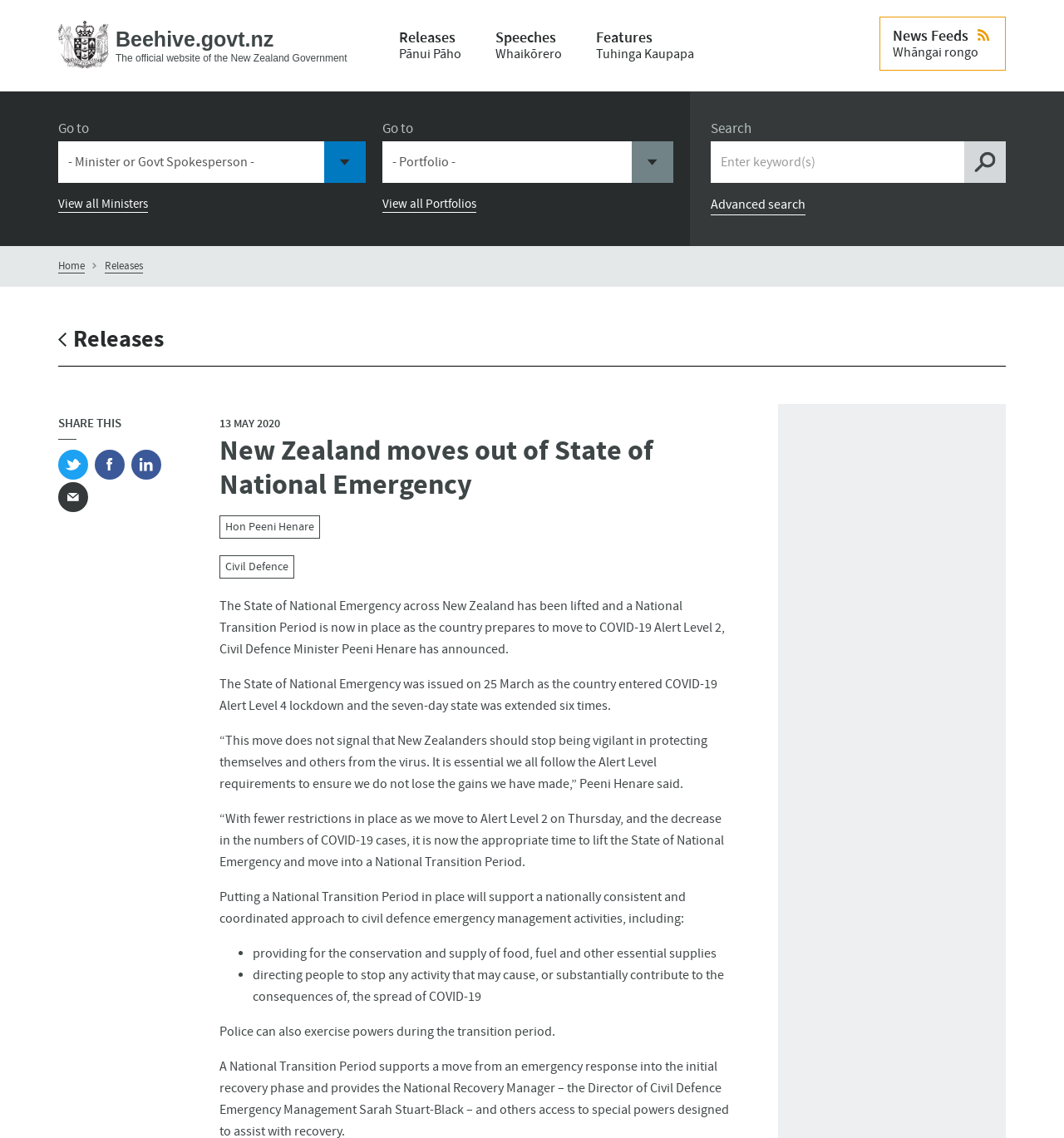Highlight the bounding box coordinates of the element you need to click to perform the following instruction: "Go to Releases."

[0.098, 0.228, 0.134, 0.241]